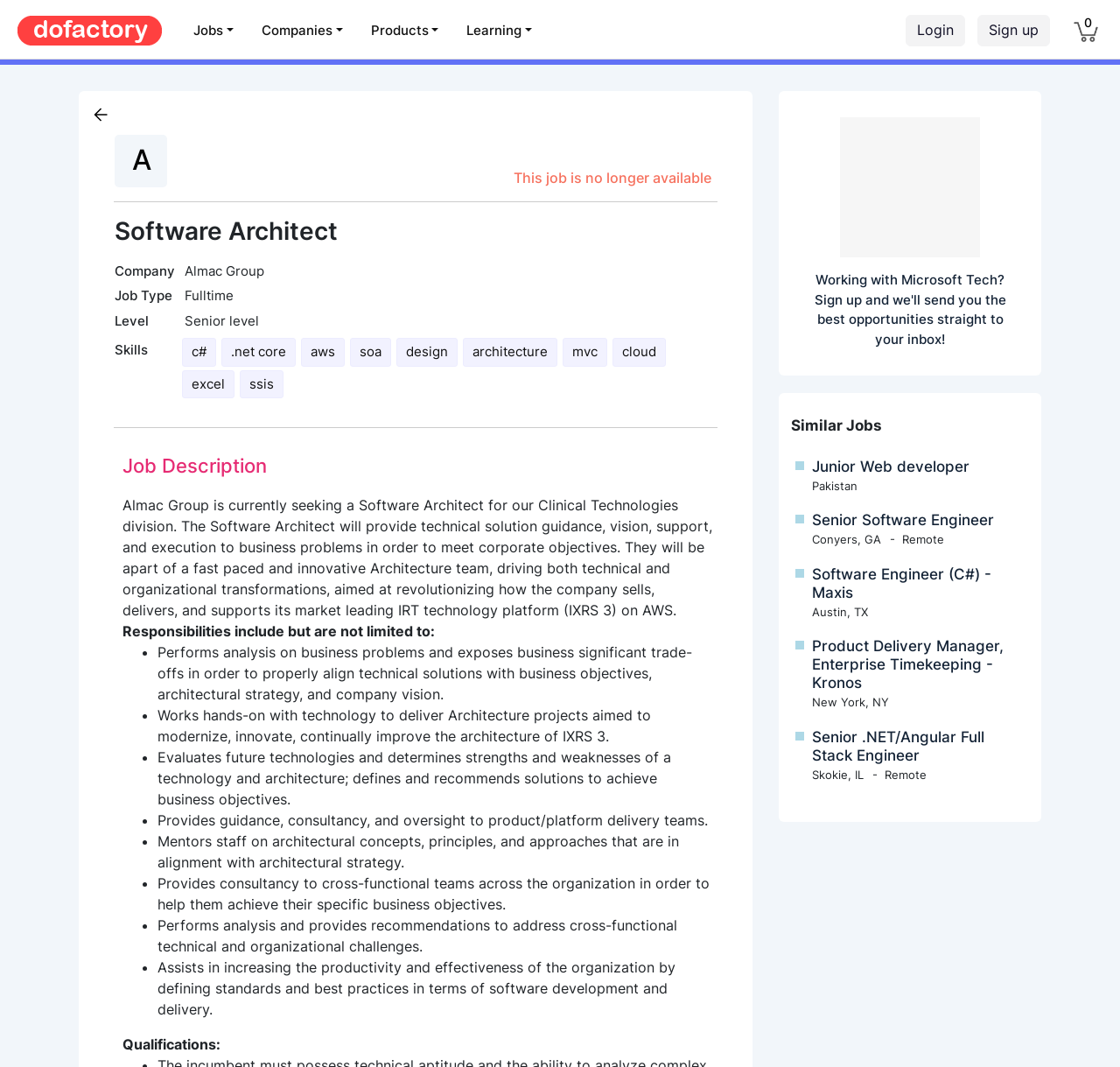What is the job type of the Software Architect position?
Using the image, give a concise answer in the form of a single word or short phrase.

Fulltime